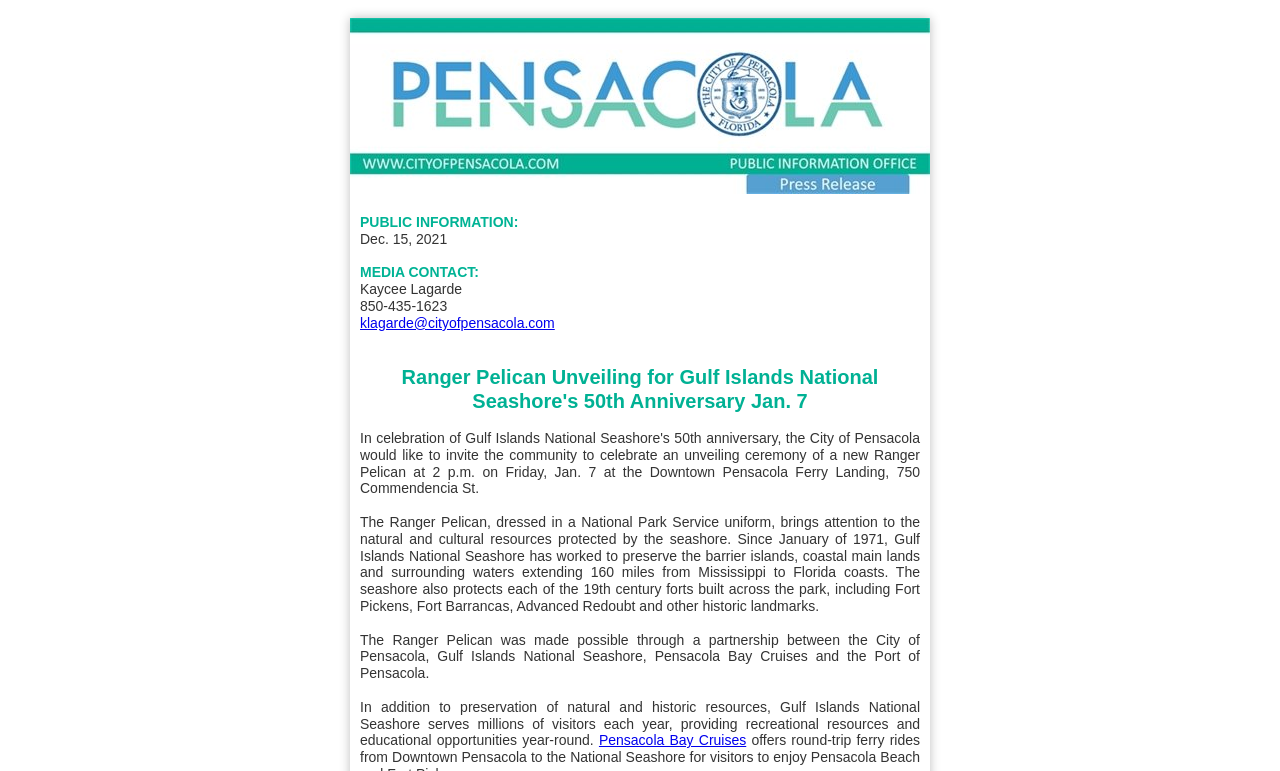Who partnered to make the Ranger Pelican possible?
Please describe in detail the information shown in the image to answer the question.

The Ranger Pelican was made possible through a partnership between the City of Pensacola, Gulf Islands National Seashore, Pensacola Bay Cruises, and the Port of Pensacola.